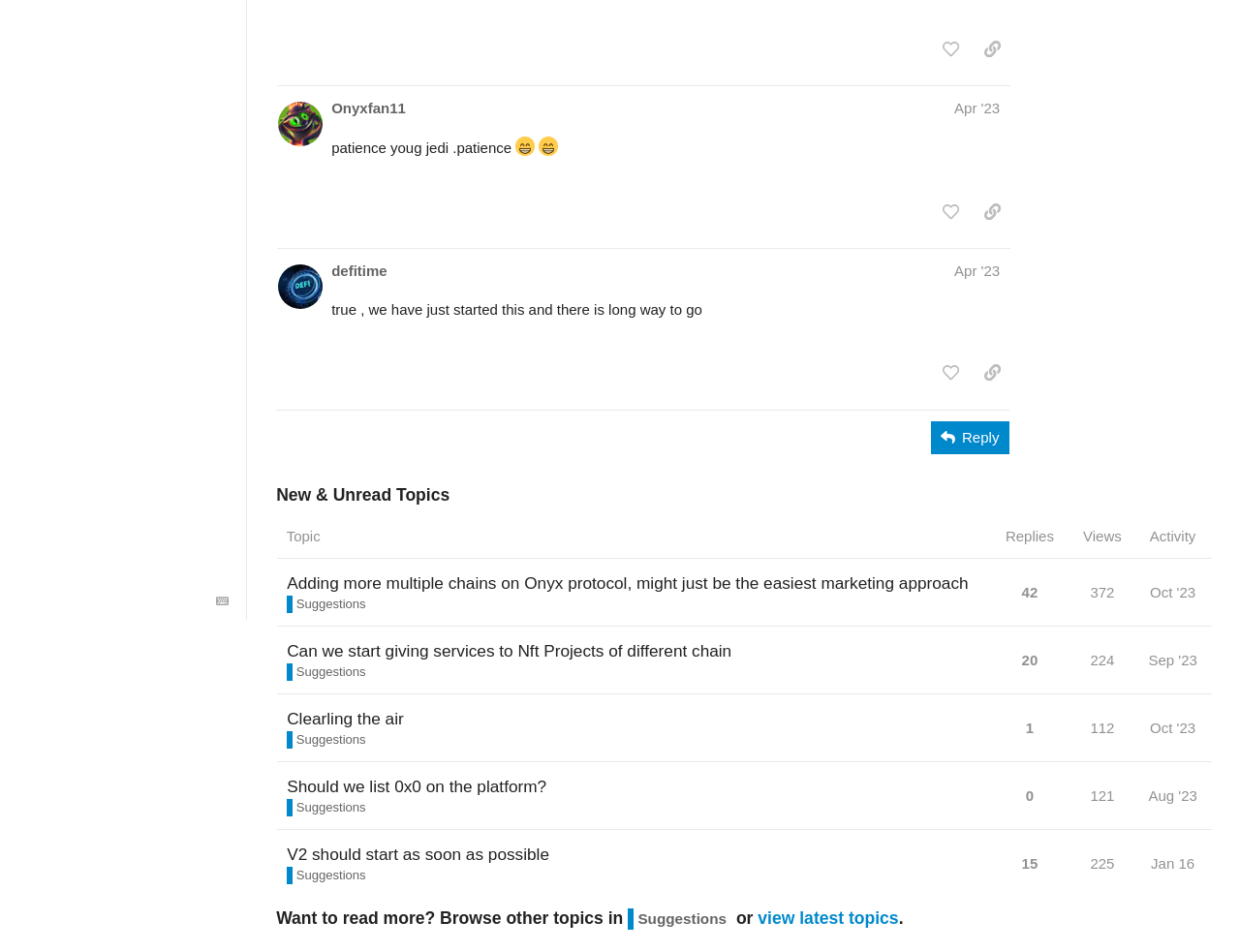Determine the bounding box for the UI element that matches this description: "Clearling the air".

[0.231, 0.73, 0.326, 0.781]